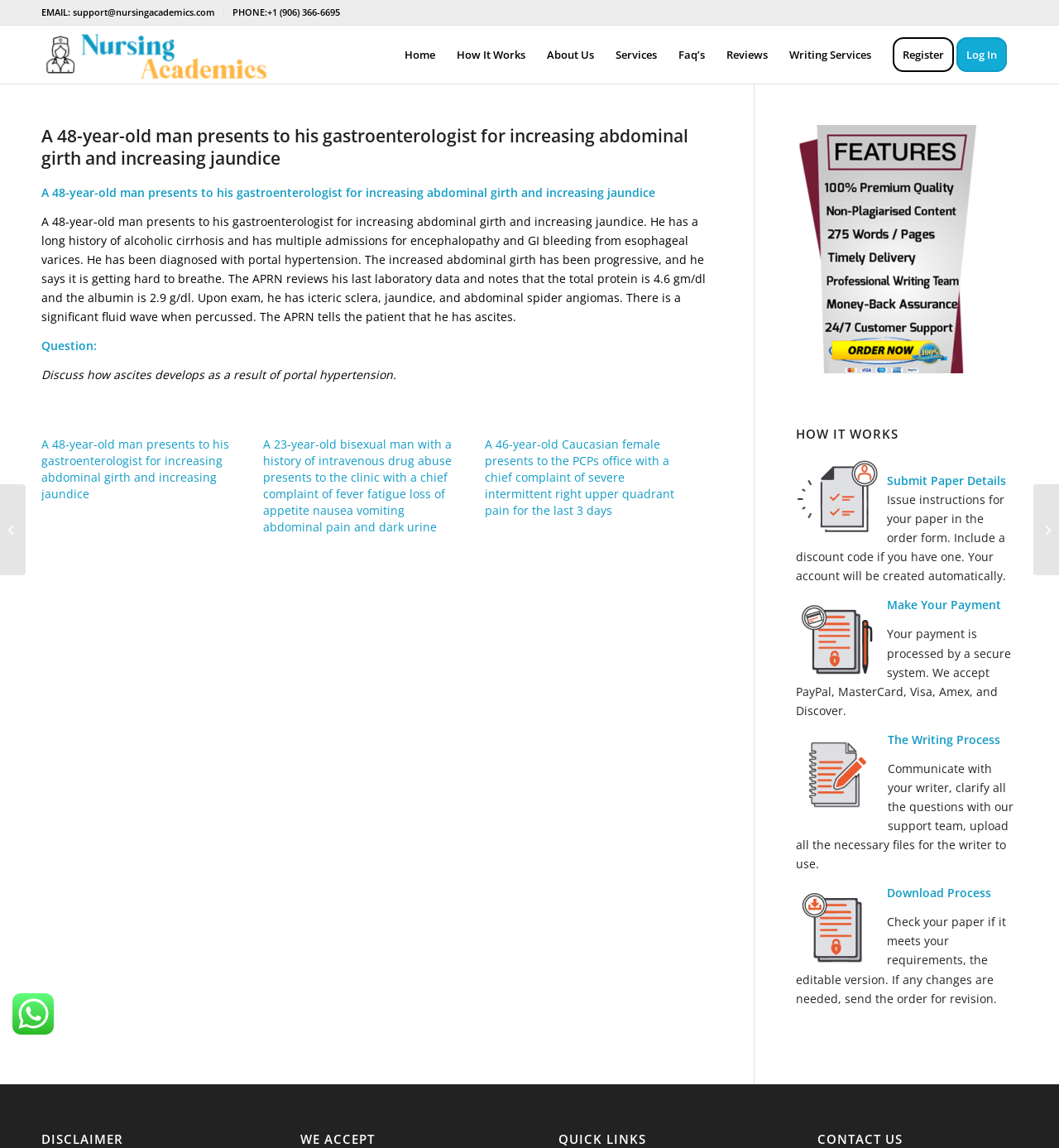Select the bounding box coordinates of the element I need to click to carry out the following instruction: "Click the 'features' link".

[0.752, 0.314, 0.934, 0.328]